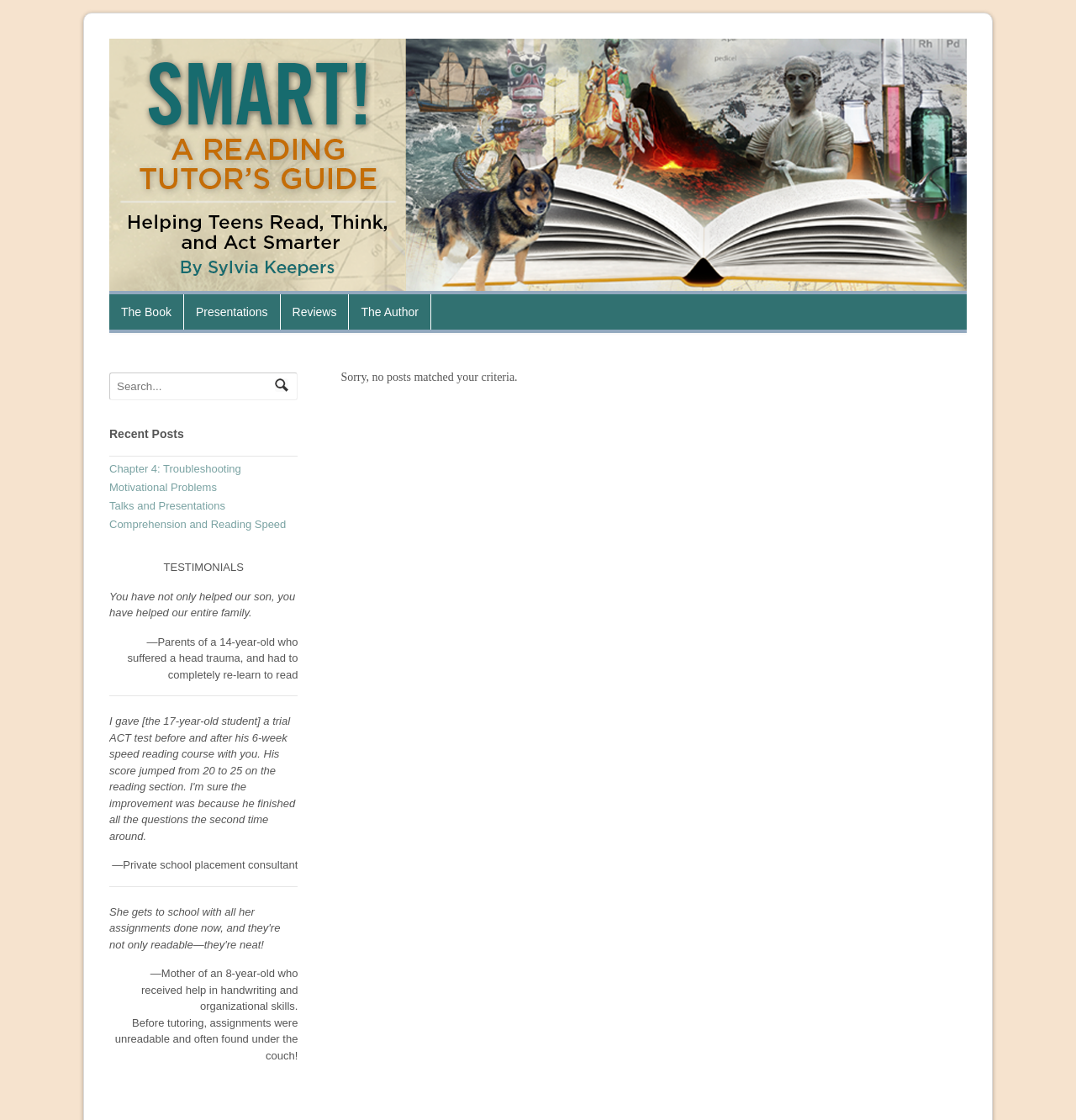What is the name of the book?
Answer with a single word or short phrase according to what you see in the image.

The Book